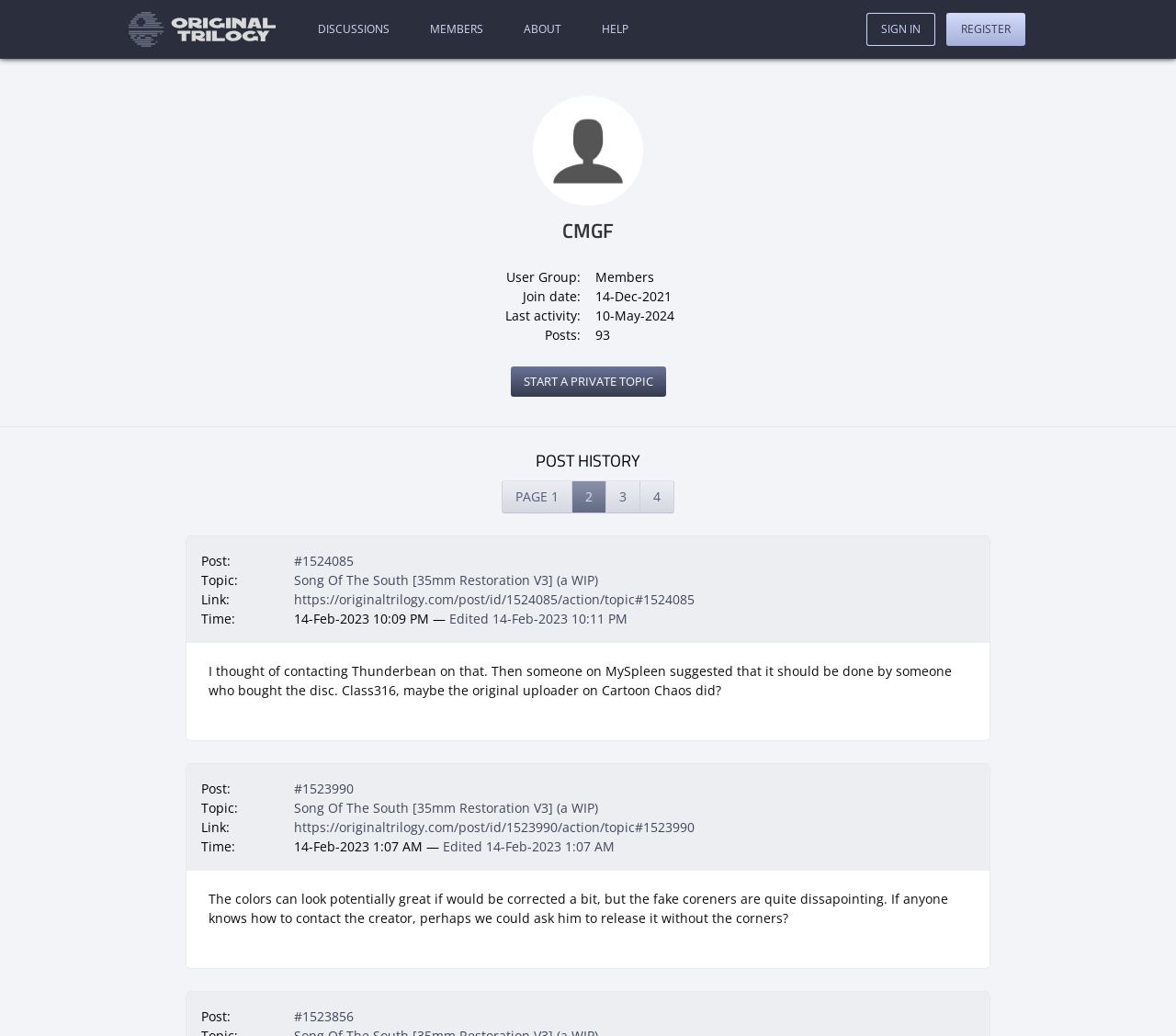Determine the bounding box coordinates for the area that should be clicked to carry out the following instruction: "Click the 'START A PRIVATE TOPIC' button".

[0.434, 0.354, 0.566, 0.383]